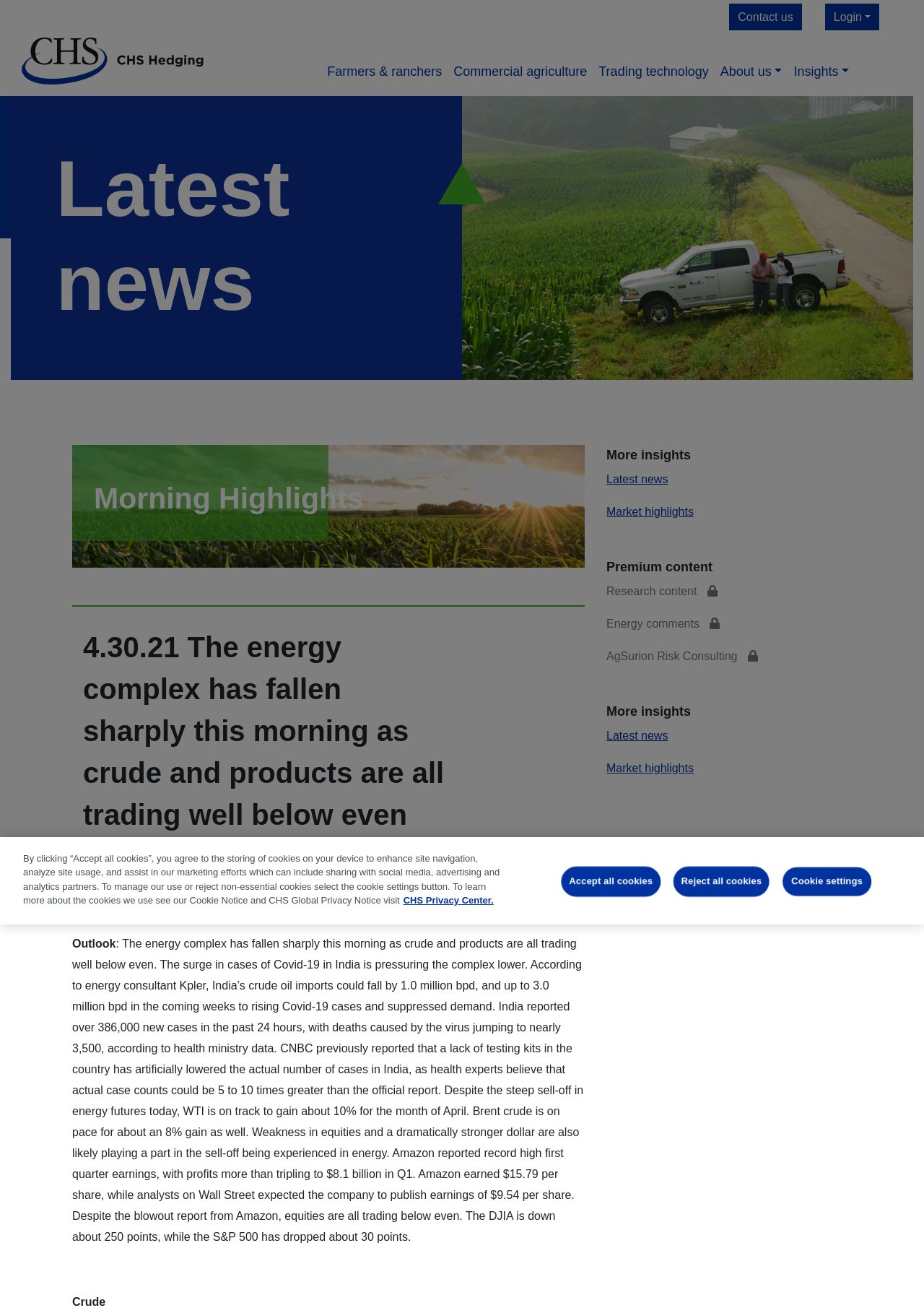Identify the coordinates of the bounding box for the element described below: "title="Open image in original size"". Return the coordinates as four float numbers between 0 and 1: [left, top, right, bottom].

[0.023, 0.046, 0.22, 0.055]